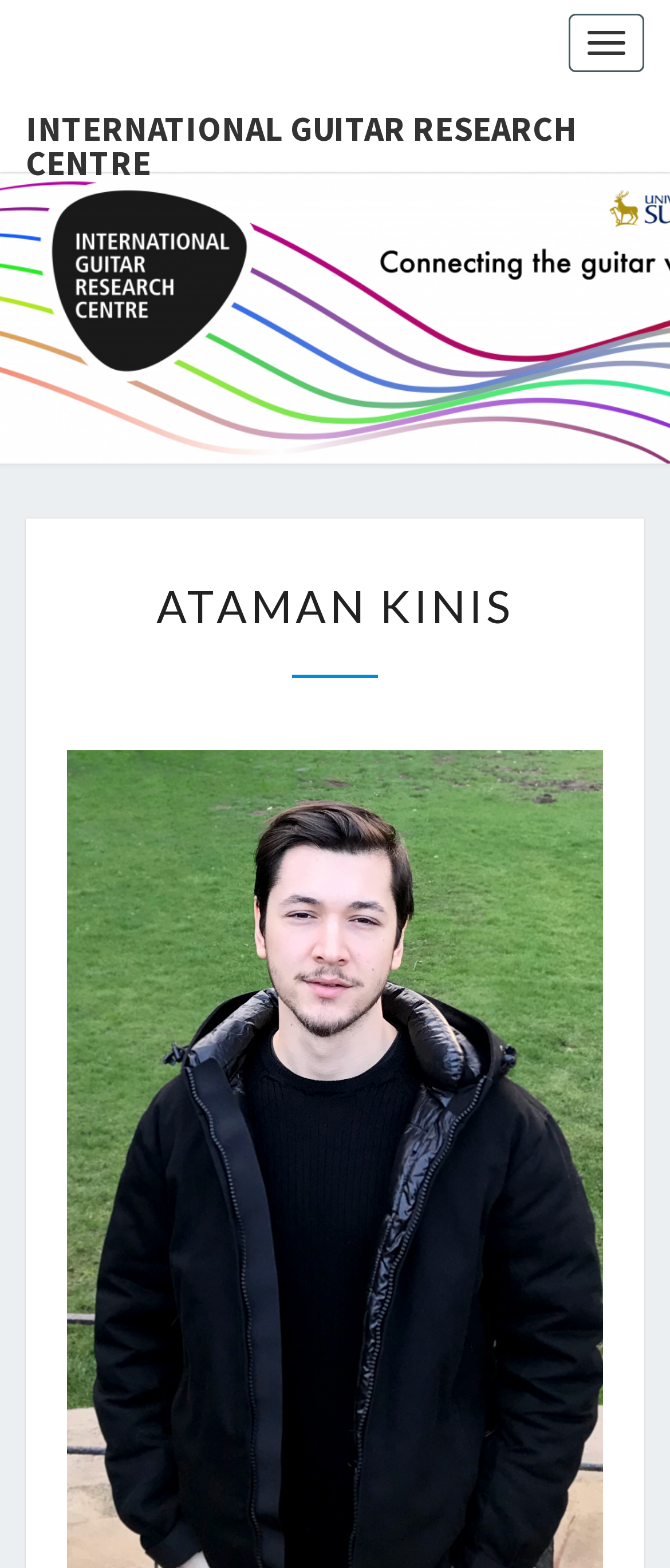Identify the bounding box for the UI element that is described as follows: "International Guitar Research Centre".

[0.0, 0.055, 1.0, 0.109]